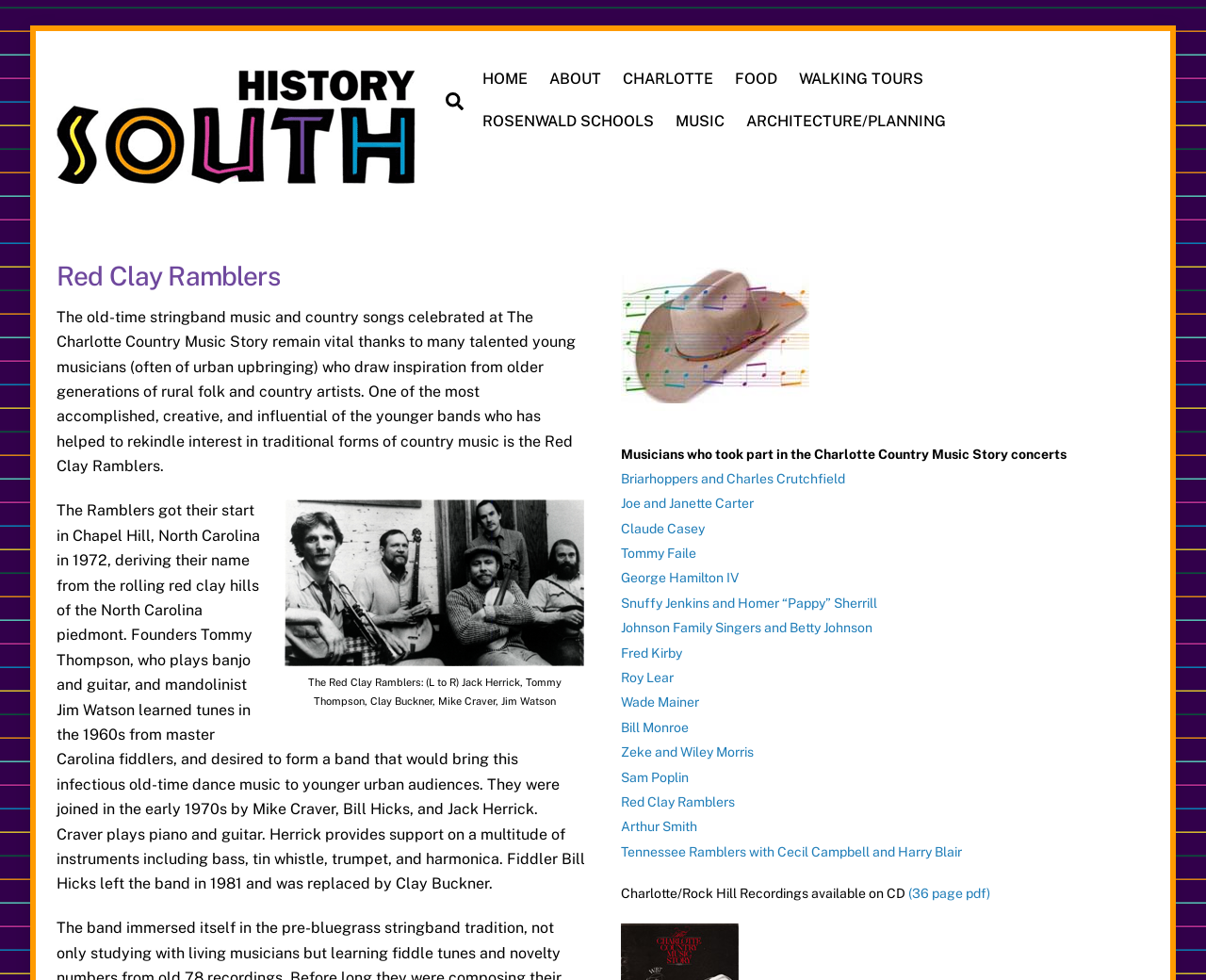Please find the bounding box coordinates of the clickable region needed to complete the following instruction: "Read about the Red Clay Ramblers". The bounding box coordinates must consist of four float numbers between 0 and 1, i.e., [left, top, right, bottom].

[0.047, 0.266, 0.485, 0.298]